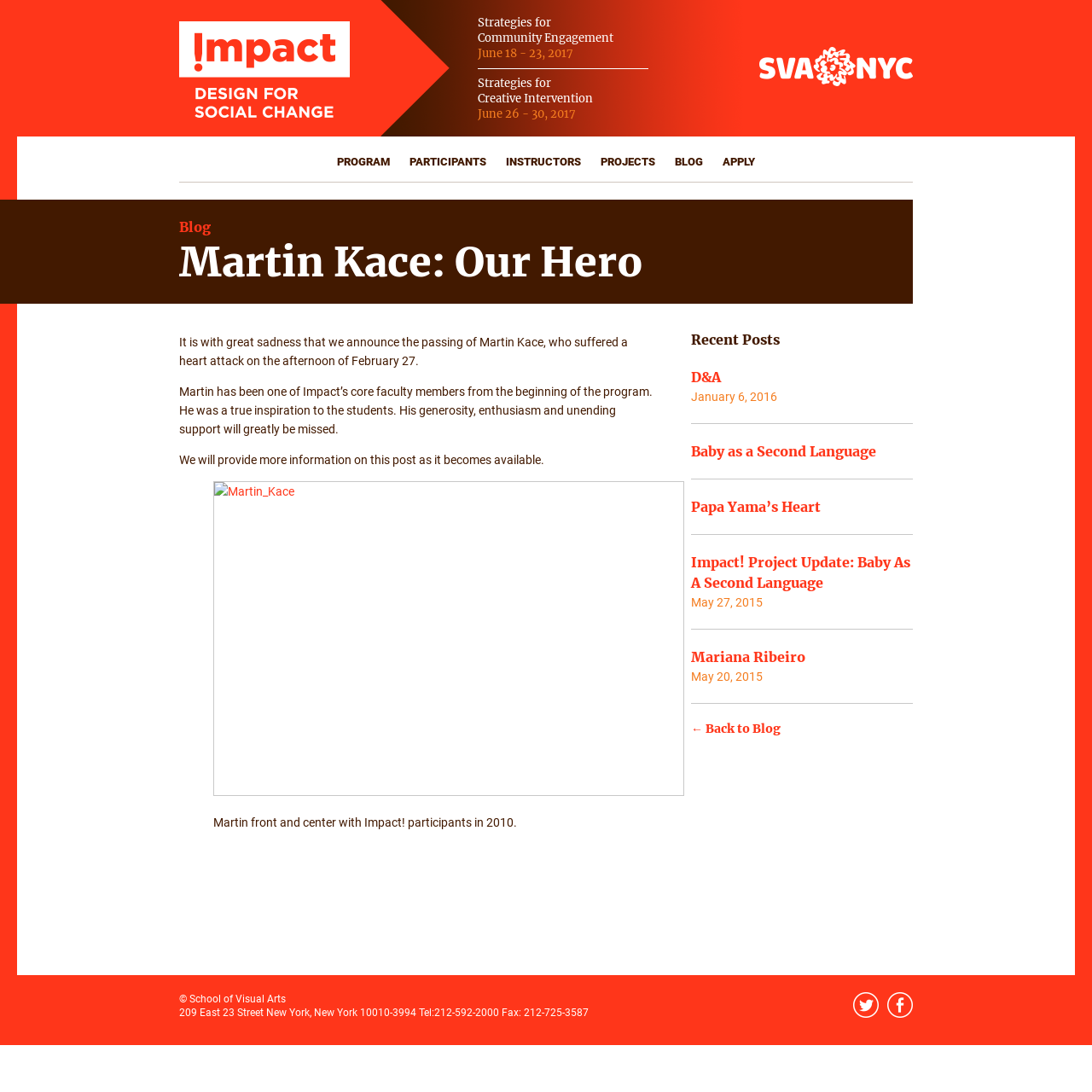Please pinpoint the bounding box coordinates for the region I should click to adhere to this instruction: "Read the recent post about D&A".

[0.633, 0.338, 0.66, 0.353]